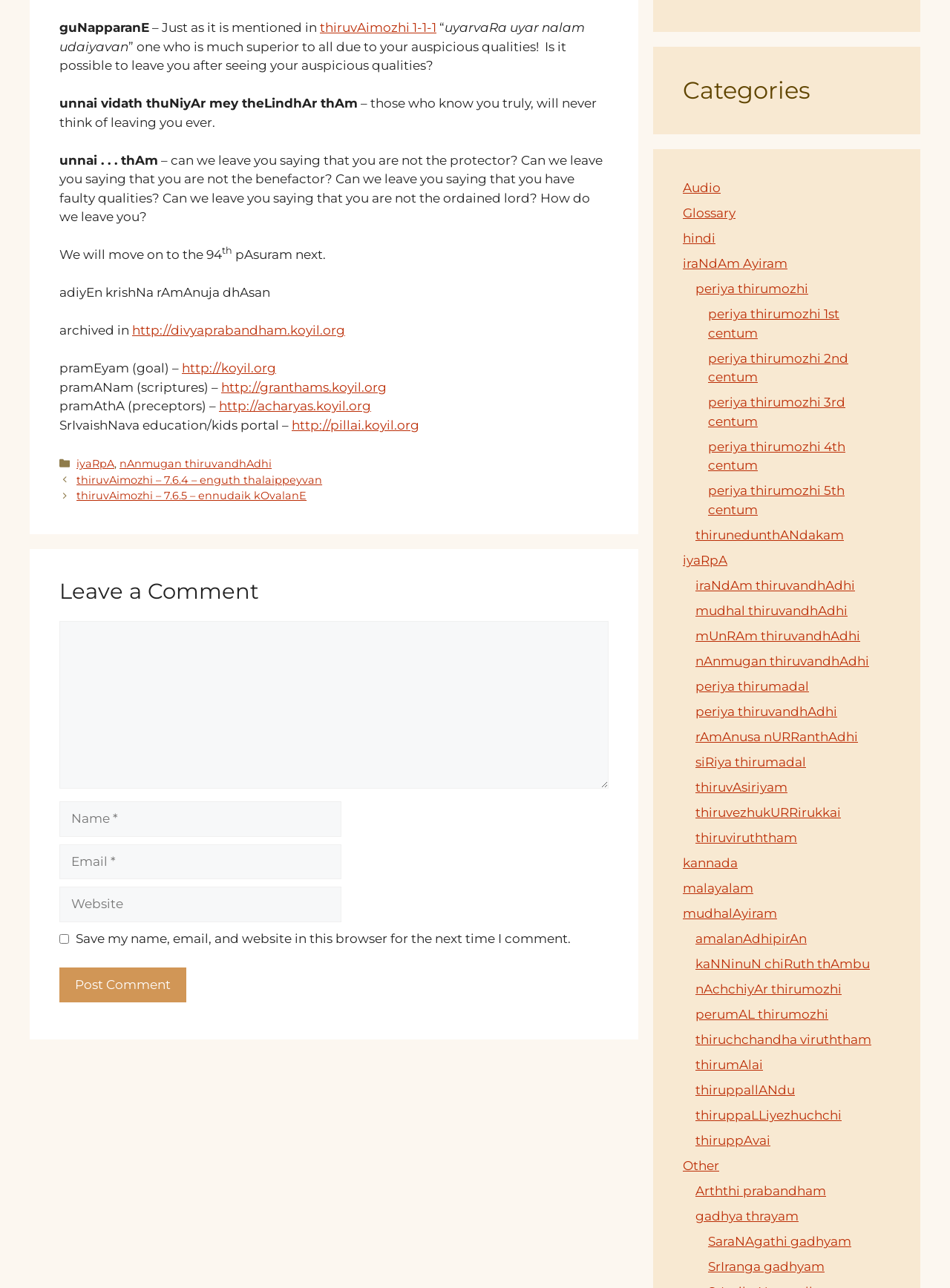What is the title of the current article?
Using the image, provide a concise answer in one word or a short phrase.

thiruvAimozhi 1-1-1